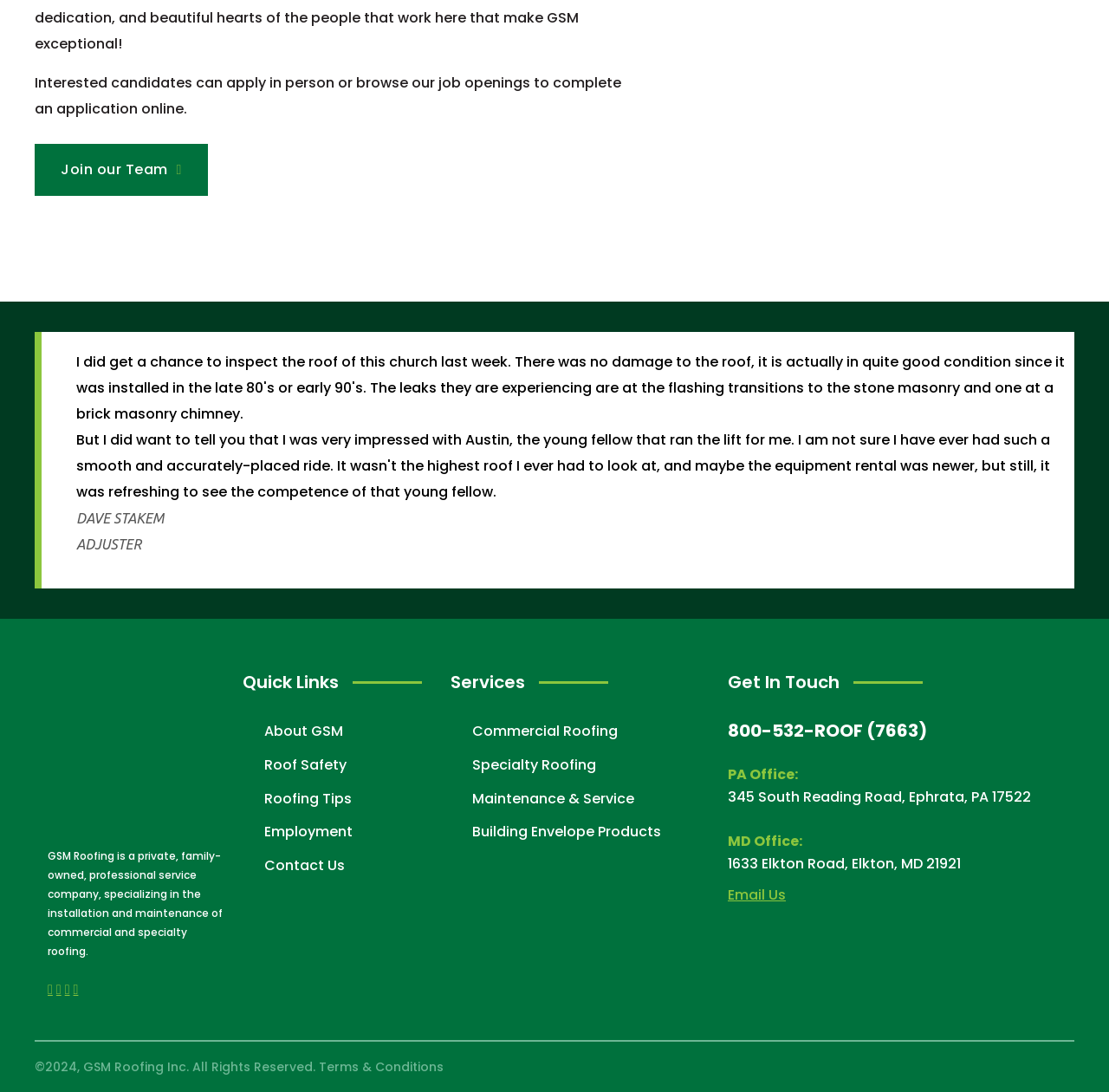Answer the question with a brief word or phrase:
What is the company name?

GSM Roofing